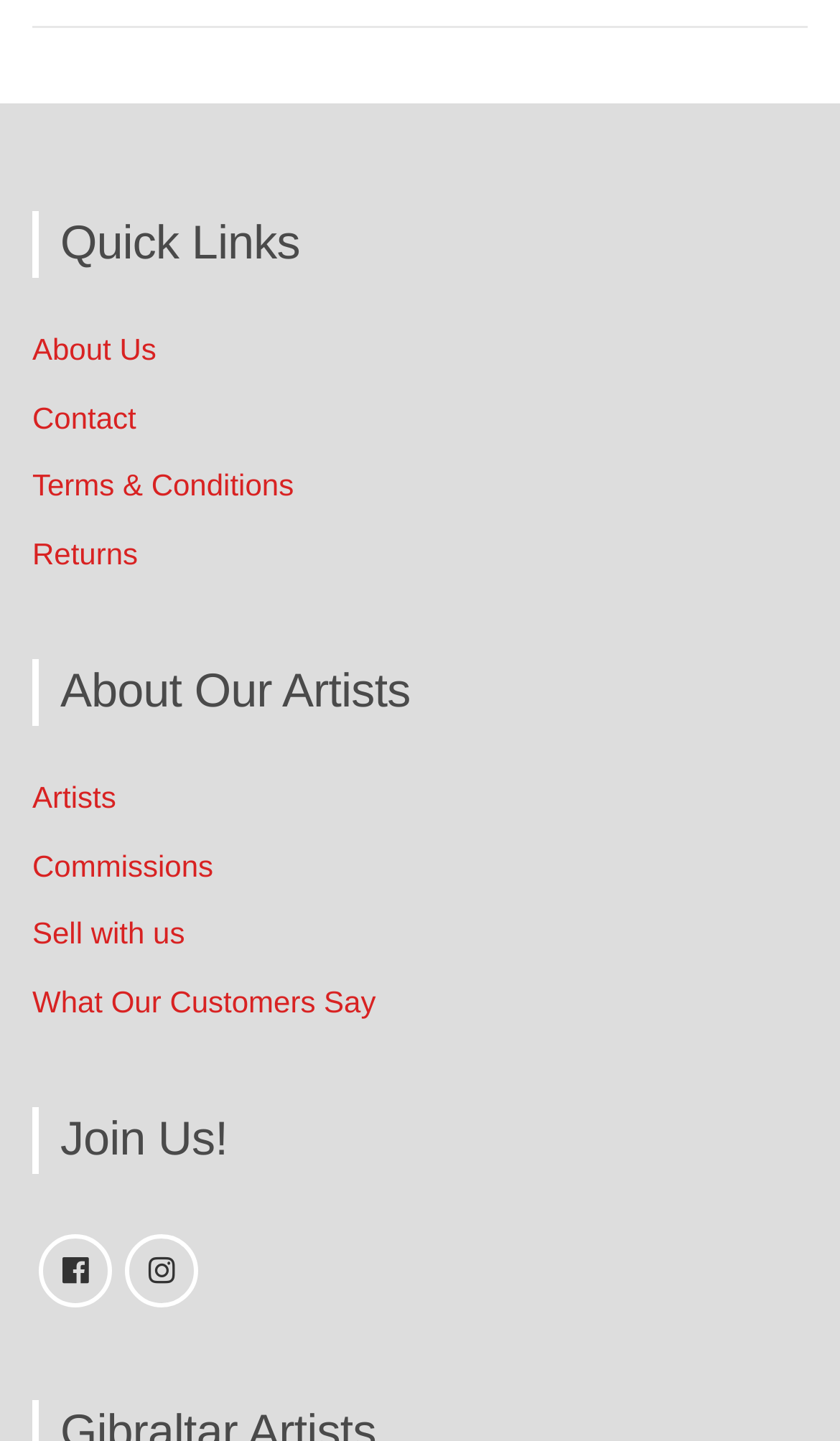Locate the bounding box coordinates of the element that should be clicked to execute the following instruction: "Check Terms & Conditions".

[0.038, 0.325, 0.35, 0.349]